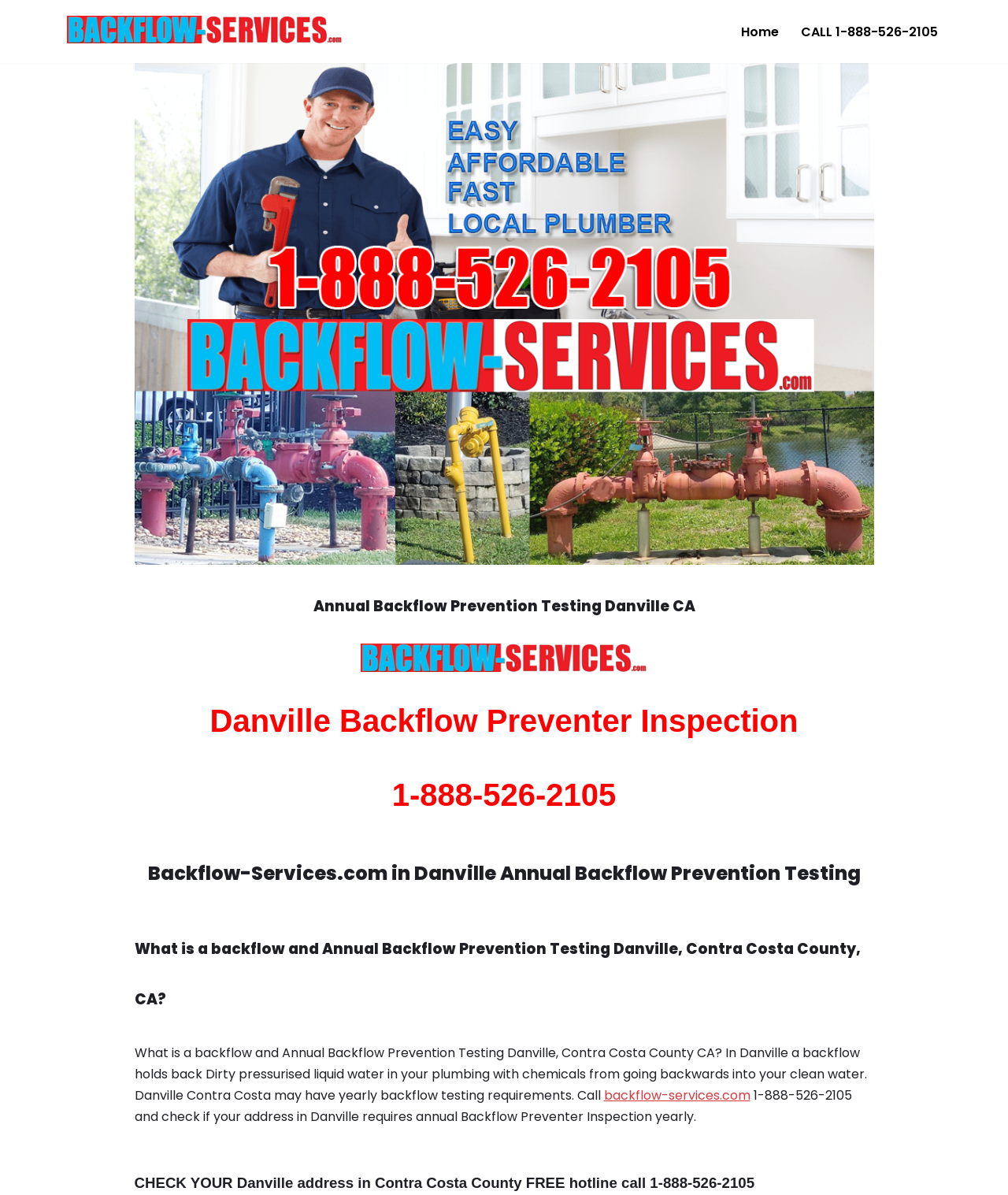What is the phone number to call for backflow testing service? Analyze the screenshot and reply with just one word or a short phrase.

1-888-526-2105